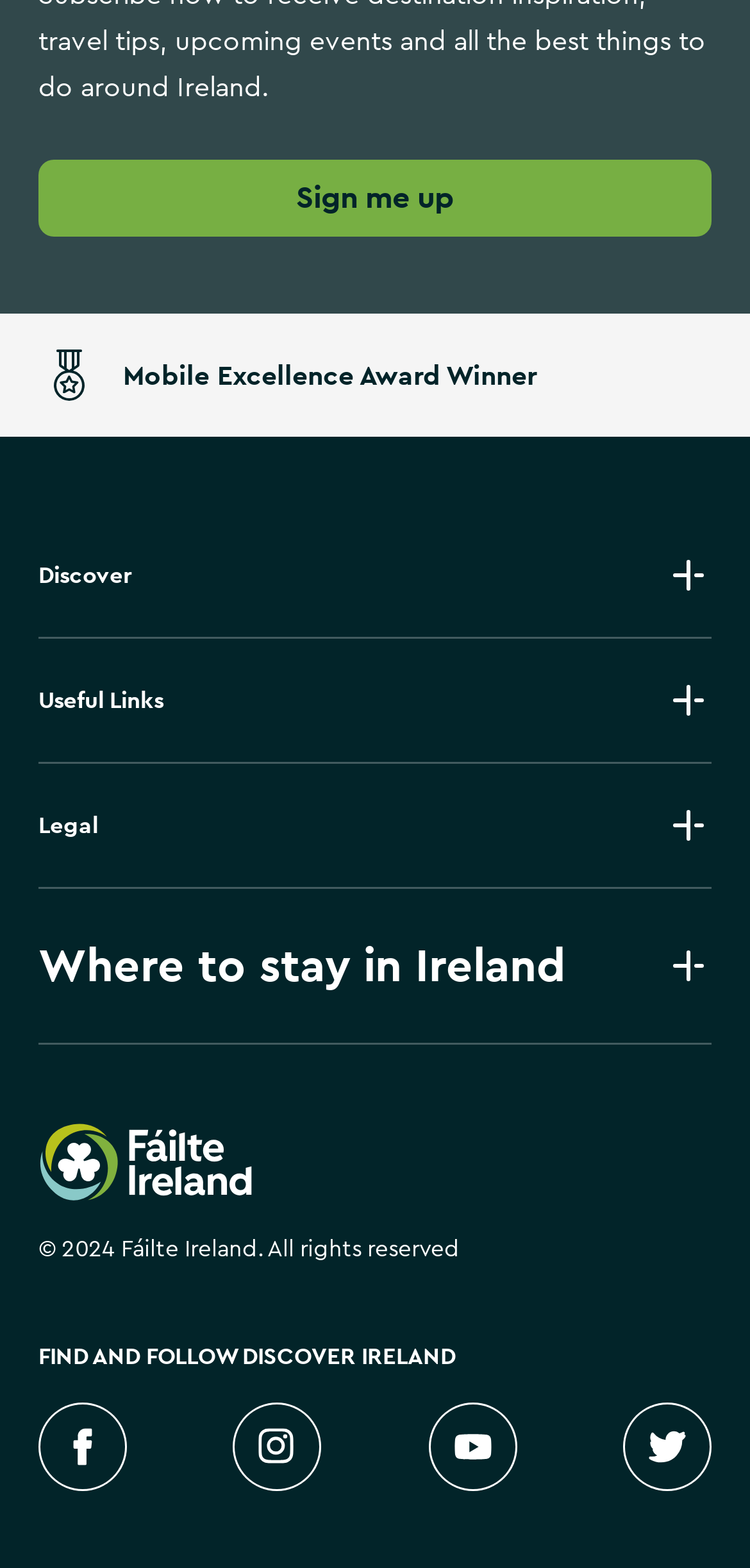Provide a short answer using a single word or phrase for the following question: 
What is the copyright year mentioned on the webpage?

2024